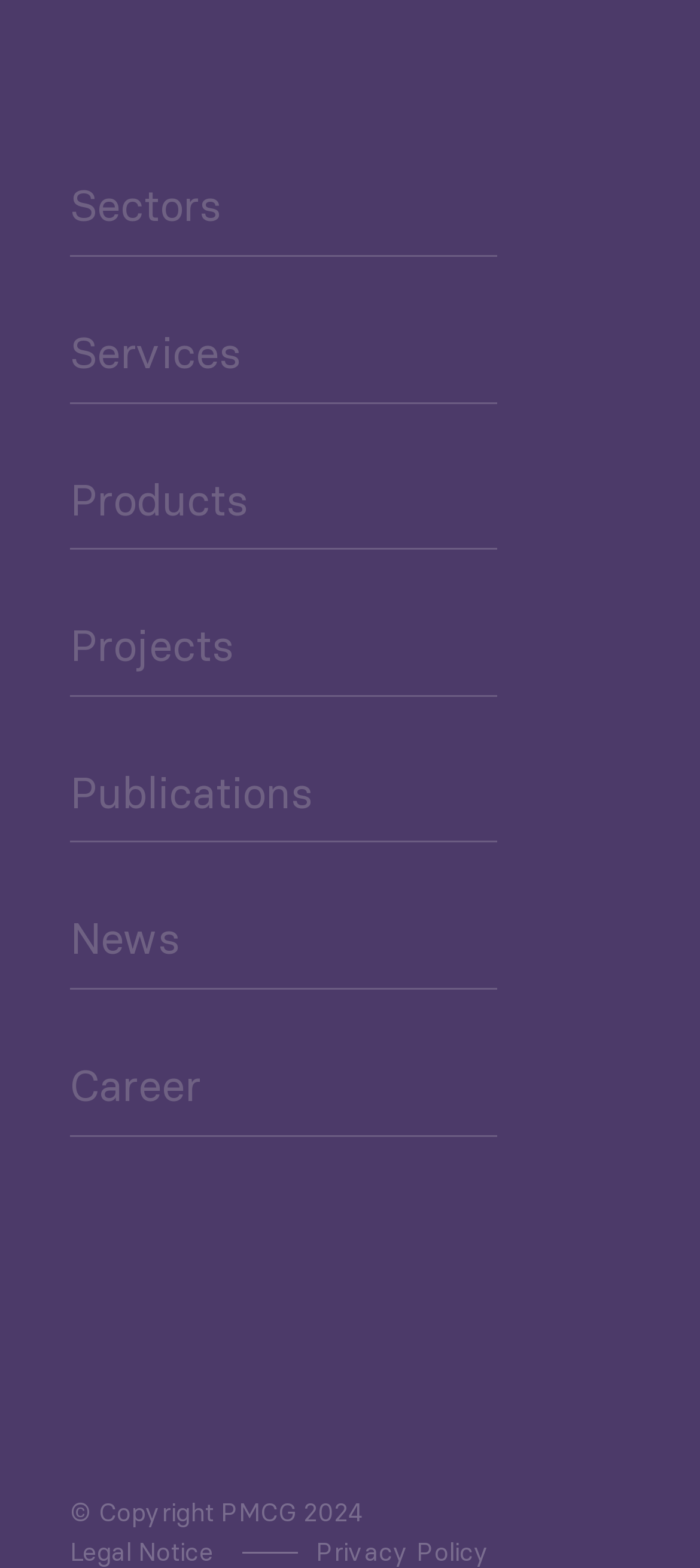Use one word or a short phrase to answer the question provided: 
How many main sections are there on this webpage?

7